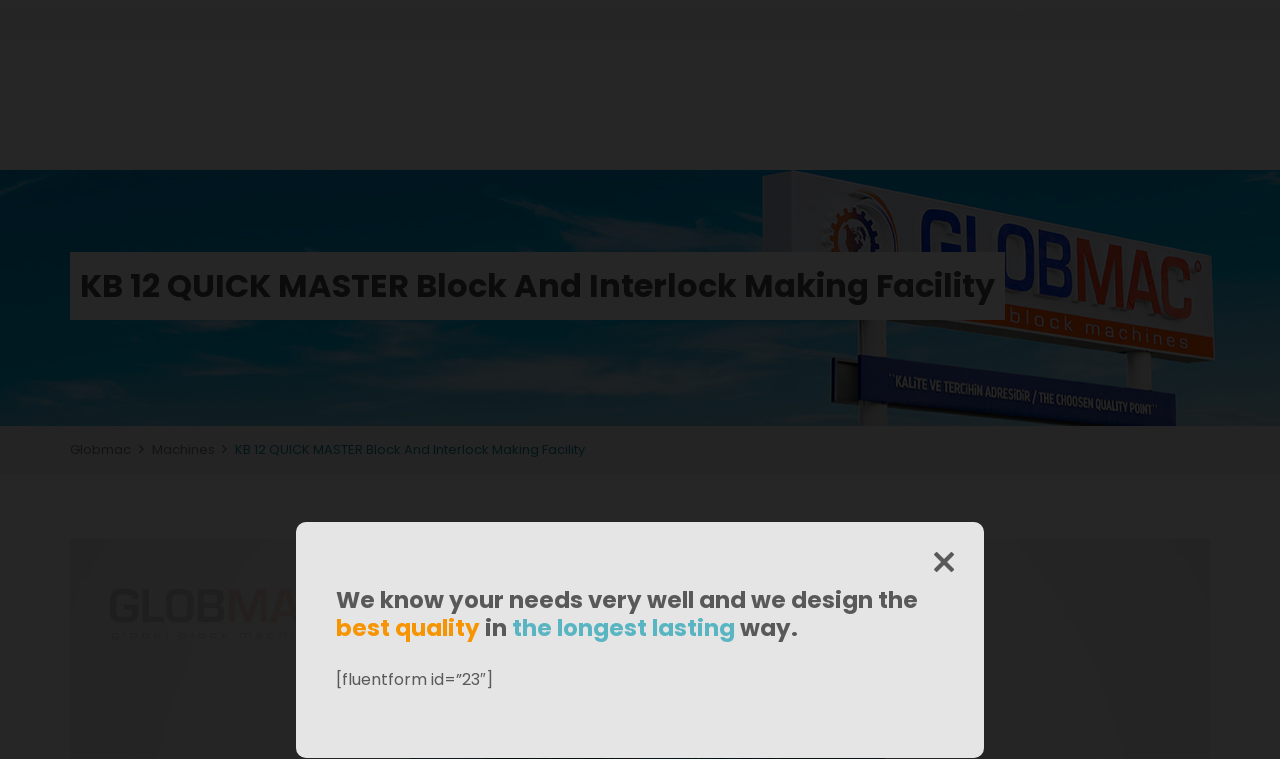What type of facility is being referred to?
Look at the image and answer the question using a single word or phrase.

Block And Interlock Making Facility